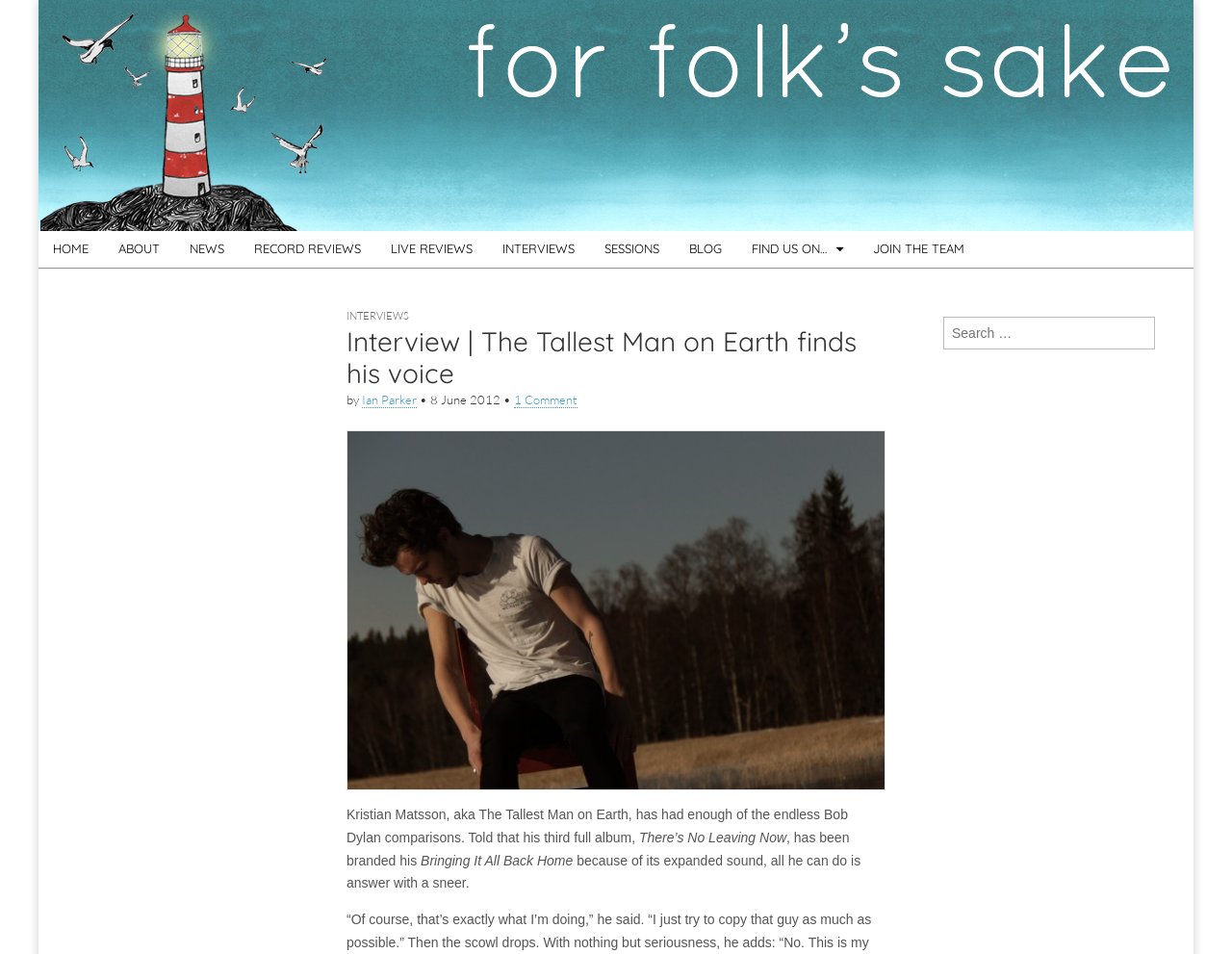Please find the bounding box coordinates of the element that needs to be clicked to perform the following instruction: "Check the Privacy Policy". The bounding box coordinates should be four float numbers between 0 and 1, represented as [left, top, right, bottom].

None